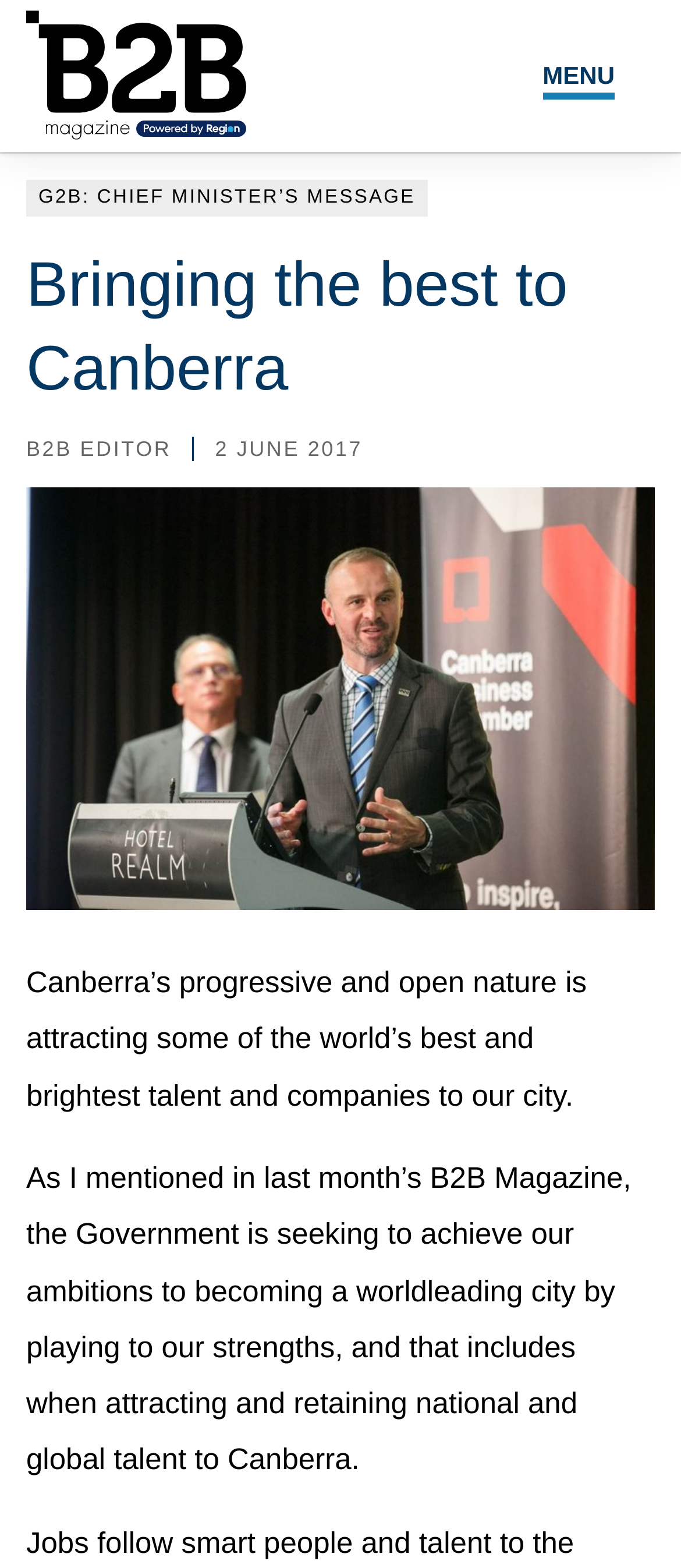Please determine the bounding box coordinates of the clickable area required to carry out the following instruction: "View the EVENTS page". The coordinates must be four float numbers between 0 and 1, represented as [left, top, right, bottom].

[0.423, 0.255, 0.574, 0.277]